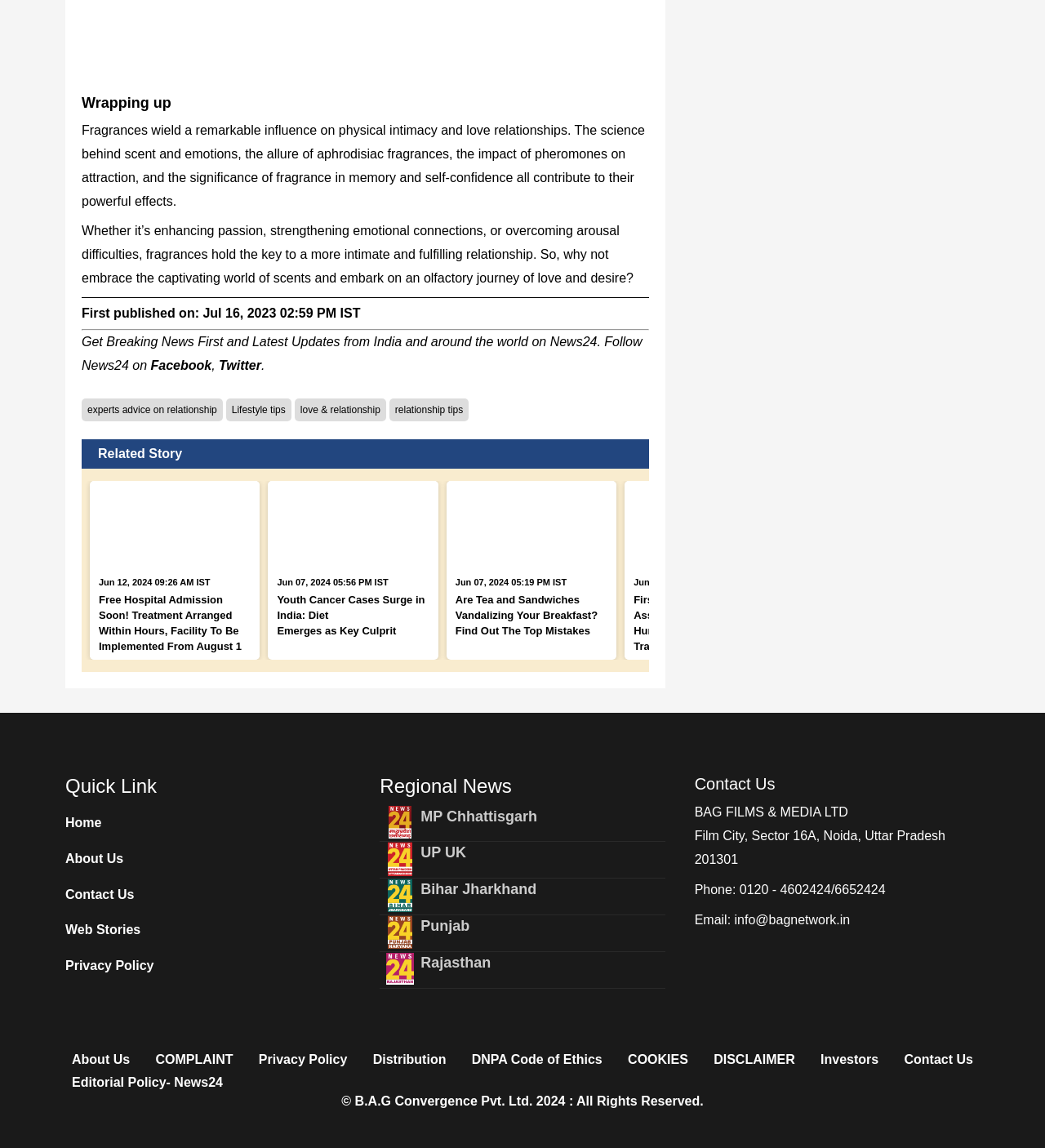Extract the bounding box coordinates of the UI element described by: "Editorial Policy- News24". The coordinates should include four float numbers ranging from 0 to 1, e.g., [left, top, right, bottom].

[0.062, 0.933, 0.219, 0.953]